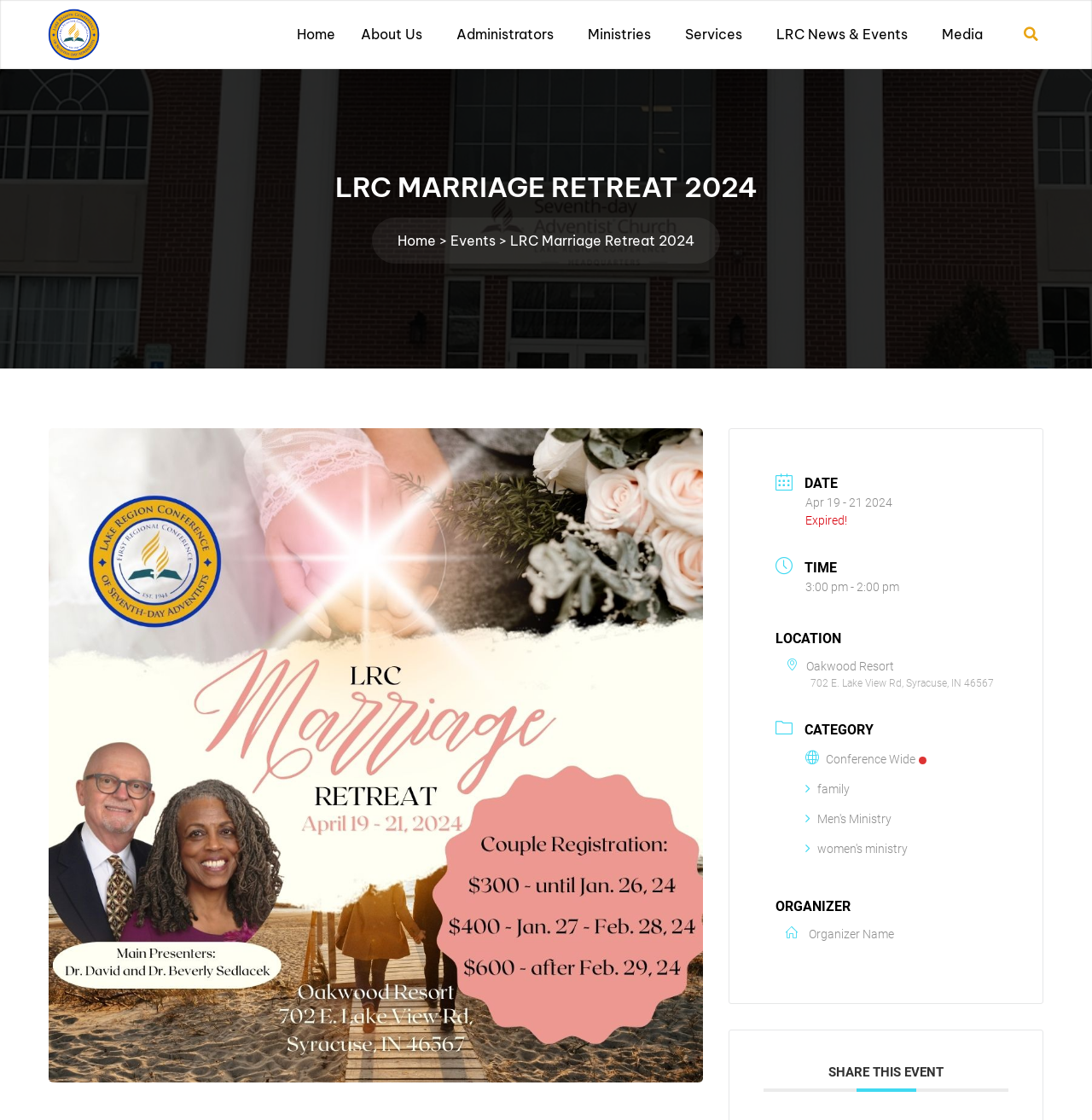Give a comprehensive overview of the webpage, including key elements.

This webpage appears to be an event page for the "LRC Marriage Retreat 2024" organized by the Lake Region Conference of Seventh-day Adventists. At the top of the page, there is a navigation menu with links to "Home", "About Us", "Administrators", "Ministries", "Services", "LRC News & Events", and "Media". On the right side of the navigation menu, there is a search bar with a "Search" button.

Below the navigation menu, there is a large heading that reads "LRC MARRIAGE RETREAT 2024". Underneath this heading, there are links to "Home" and "Events", separated by a greater-than symbol.

The main content of the page is divided into sections, each with a heading and descriptive text. The first section is labeled "DATE" and indicates that the event will take place from April 19 to 21, 2024. The second section is labeled "TIME" and specifies that the event will occur from 3:00 pm to 2:00 pm. The third section is labeled "LOCATION" and provides the address of the event venue, Oakwood Resort, located at 702 E. Lake View Rd, Syracuse, IN 46567.

The next section is labeled "CATEGORY" and lists several categories related to the event, including "Conference Wide", "Family", "Men's Ministry", and "Women's Ministry". Below this section, there is a heading labeled "ORGANIZER" with a description list detailing the organizer's name.

At the bottom of the page, there is a heading that reads "SHARE THIS EVENT".